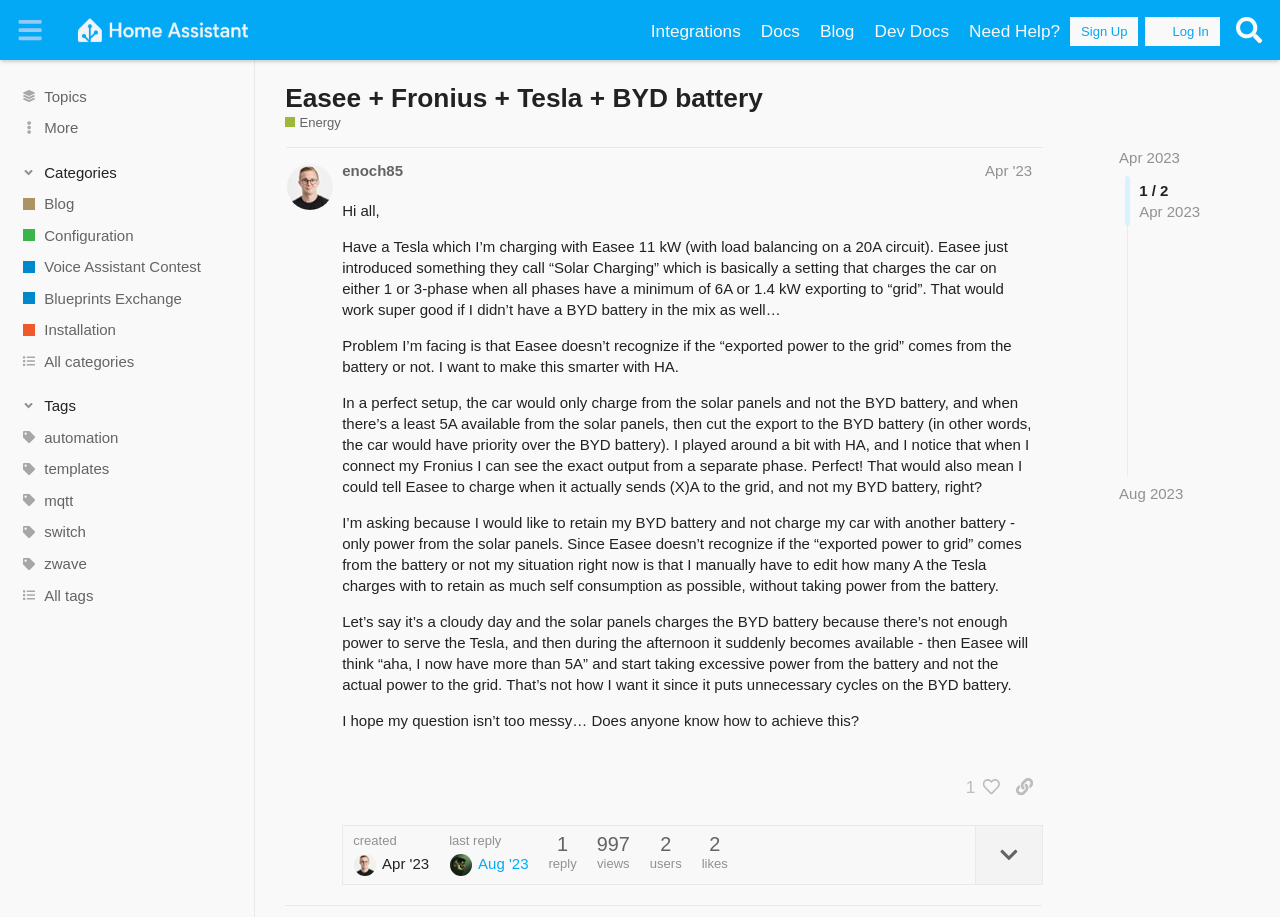Locate the bounding box coordinates of the element that should be clicked to execute the following instruction: "View the 'Easee + Fronius + Tesla + BYD battery' post".

[0.223, 0.09, 0.596, 0.123]